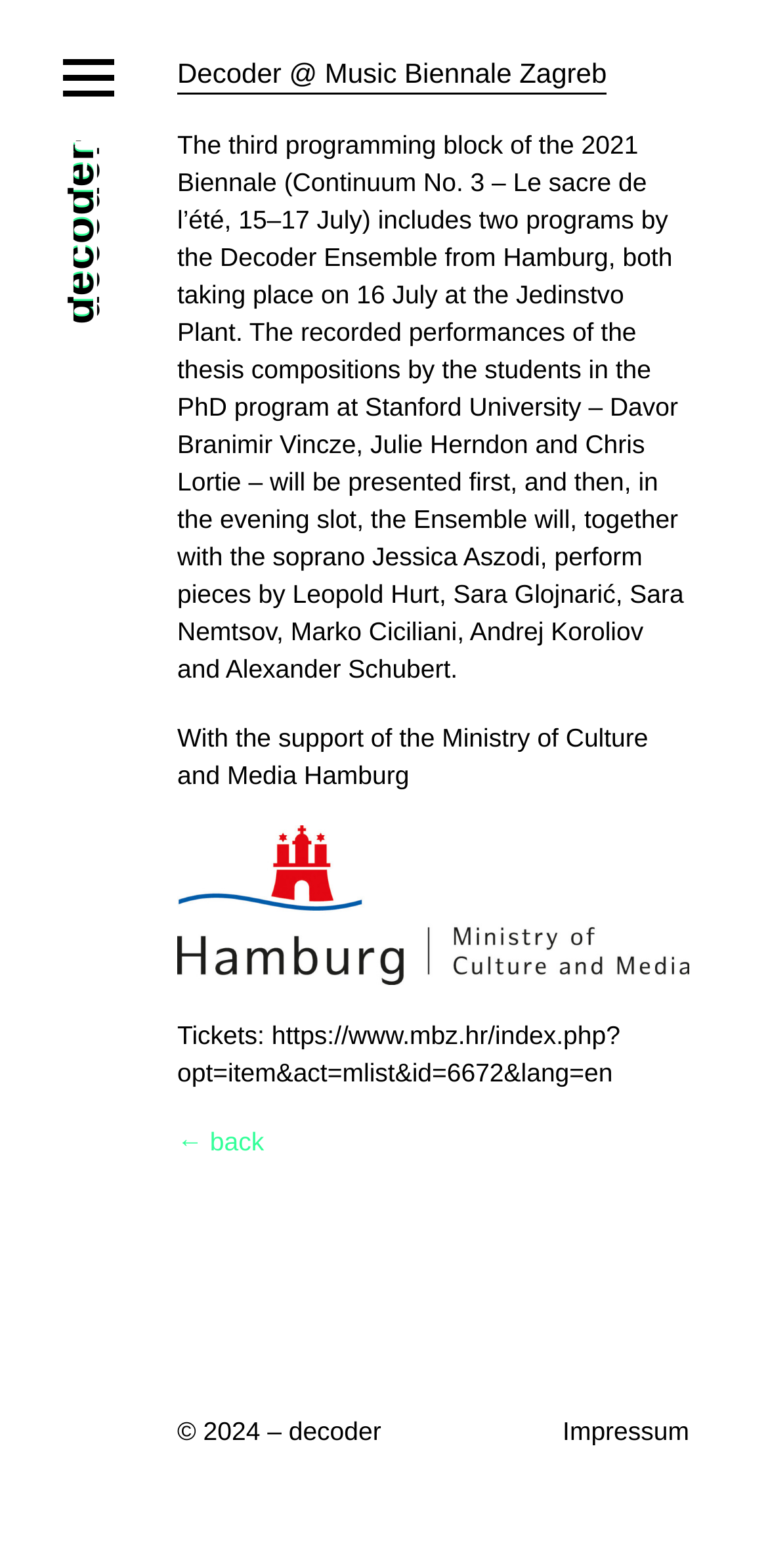What is the ministry supporting the event?
Look at the screenshot and provide an in-depth answer.

The ministry supporting the event can be inferred from the text 'With the support of the Ministry of Culture and Media Hamburg' which mentions the ministry as the supporter.